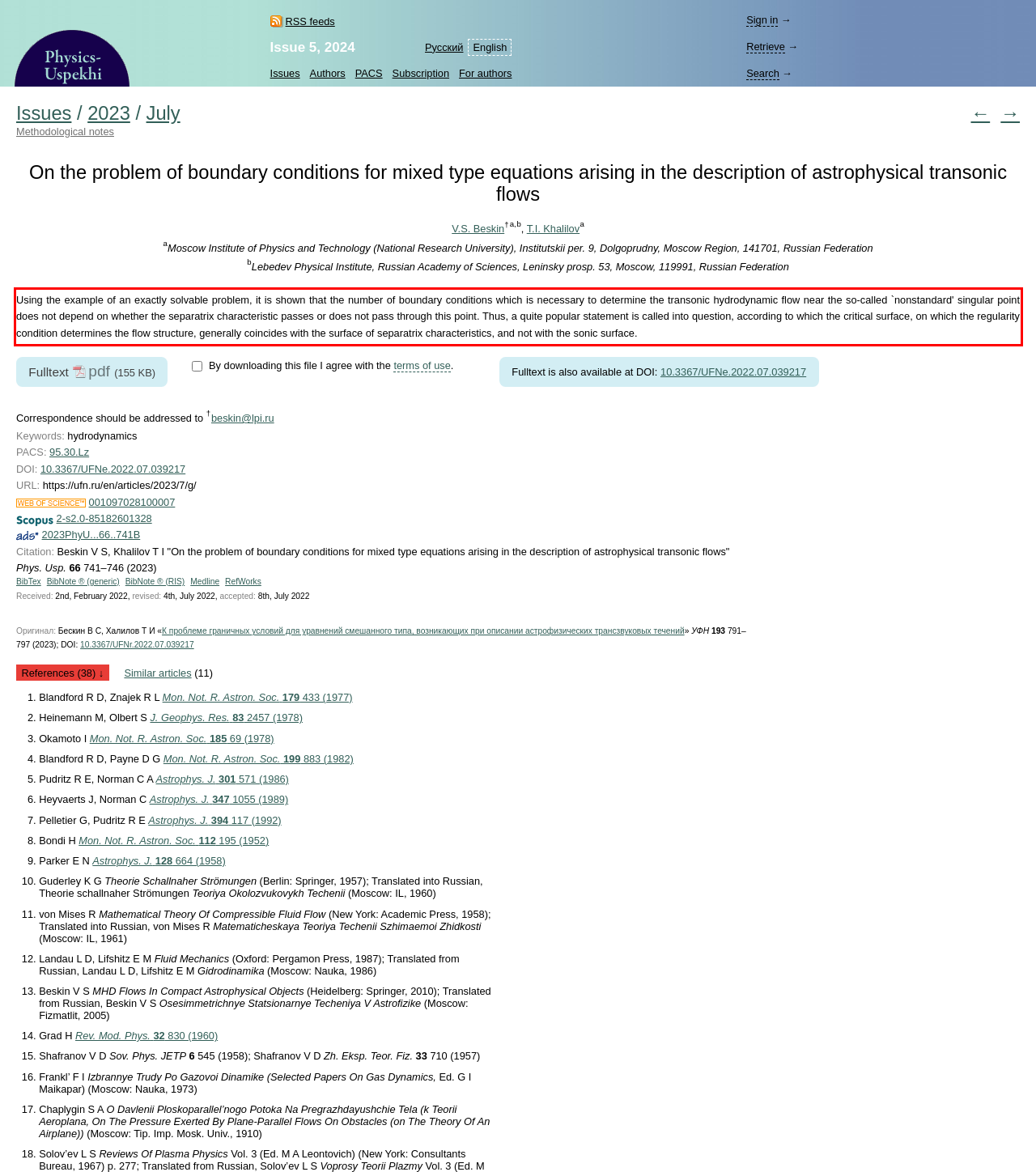You are given a screenshot of a webpage with a UI element highlighted by a red bounding box. Please perform OCR on the text content within this red bounding box.

Using the example of an exactly solvable problem, it is shown that the number of boundary conditions which is necessary to determine the transonic hydrodynamic flow near the so-called `nonstandard' singular point does not depend on whether the separatrix characteristic passes or does not pass through this point. Thus, a quite popular statement is called into question, according to which the critical surface, on which the regularity condition determines the flow structure, generally coincides with the surface of separatrix characteristics, and not with the sonic surface.